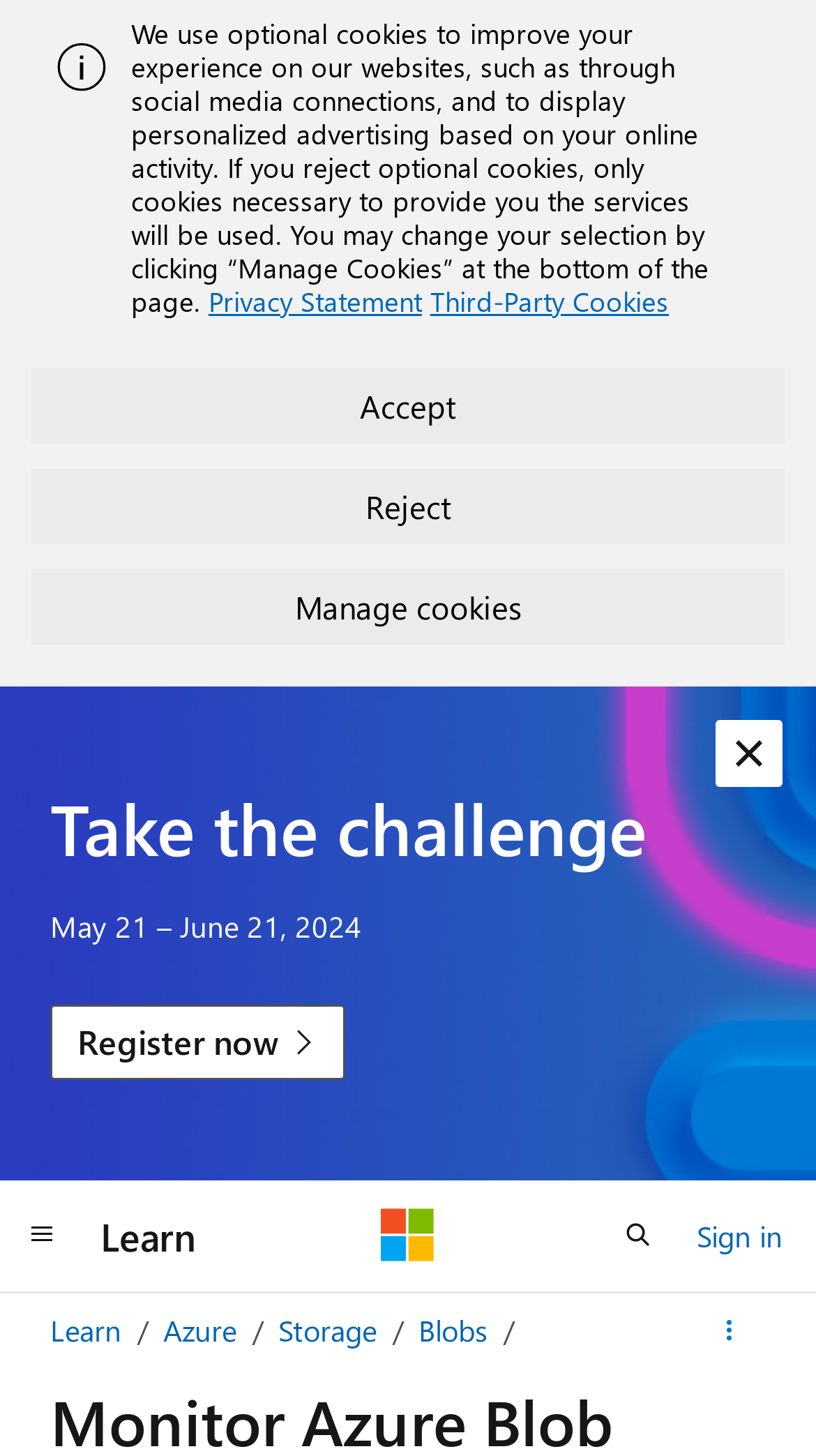Given the element description, predict the bounding box coordinates in the format (top-left x, top-left y, bottom-right x, bottom-right y). Make sure all values are between 0 and 1. Here is the element description: Sign in

[0.854, 0.83, 0.959, 0.867]